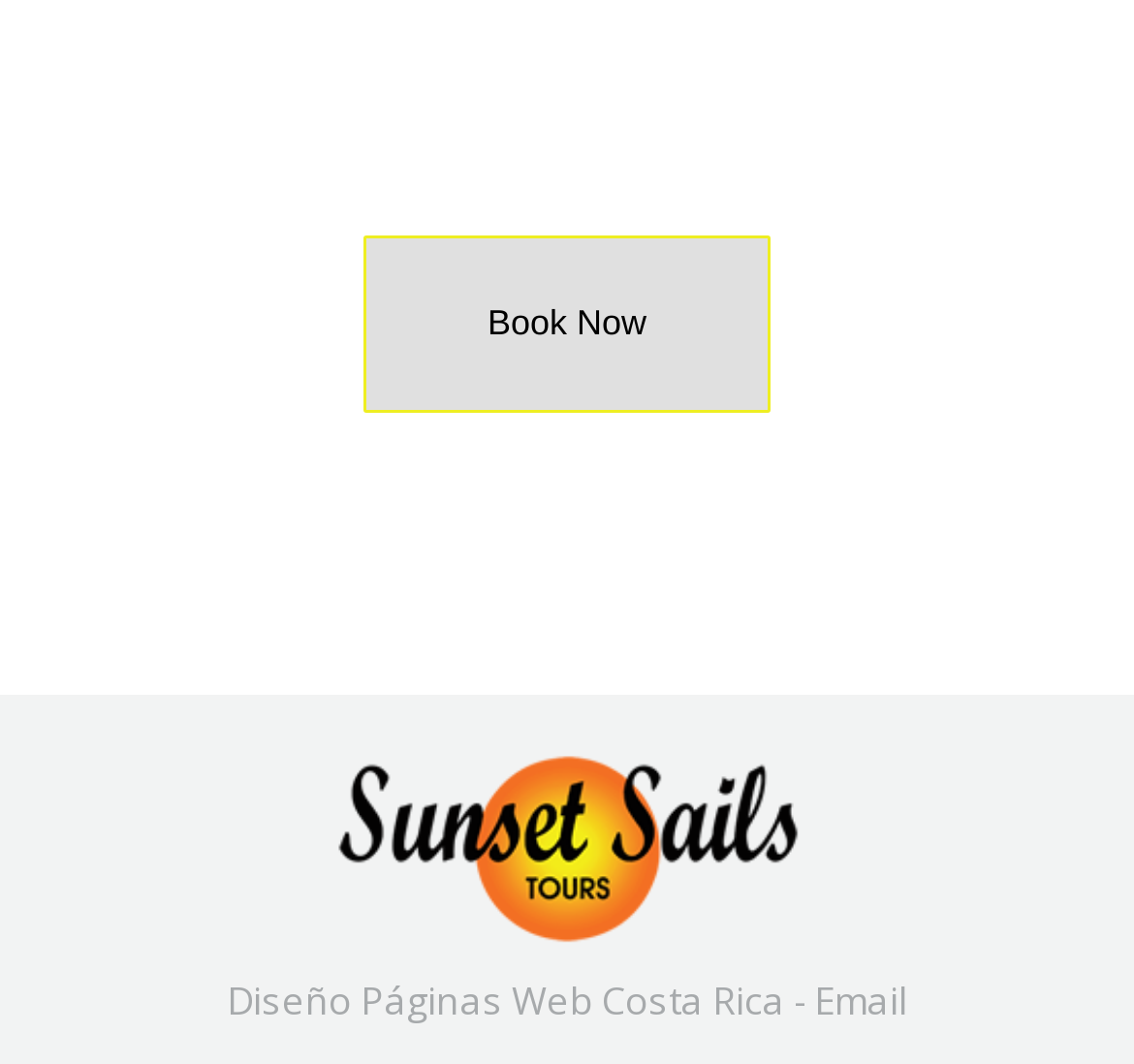Answer the question below in one word or phrase:
What is the purpose of the top element?

Booking